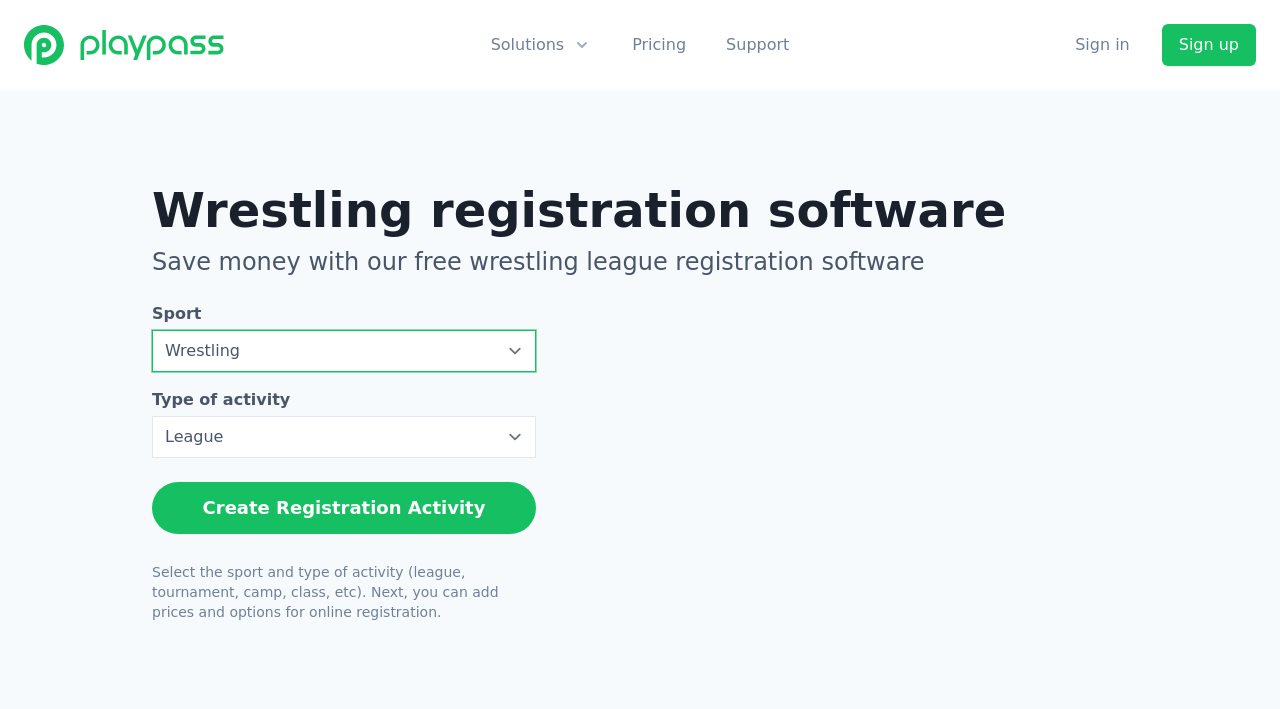What is the purpose of this software?
Provide a one-word or short-phrase answer based on the image.

Wrestling registration